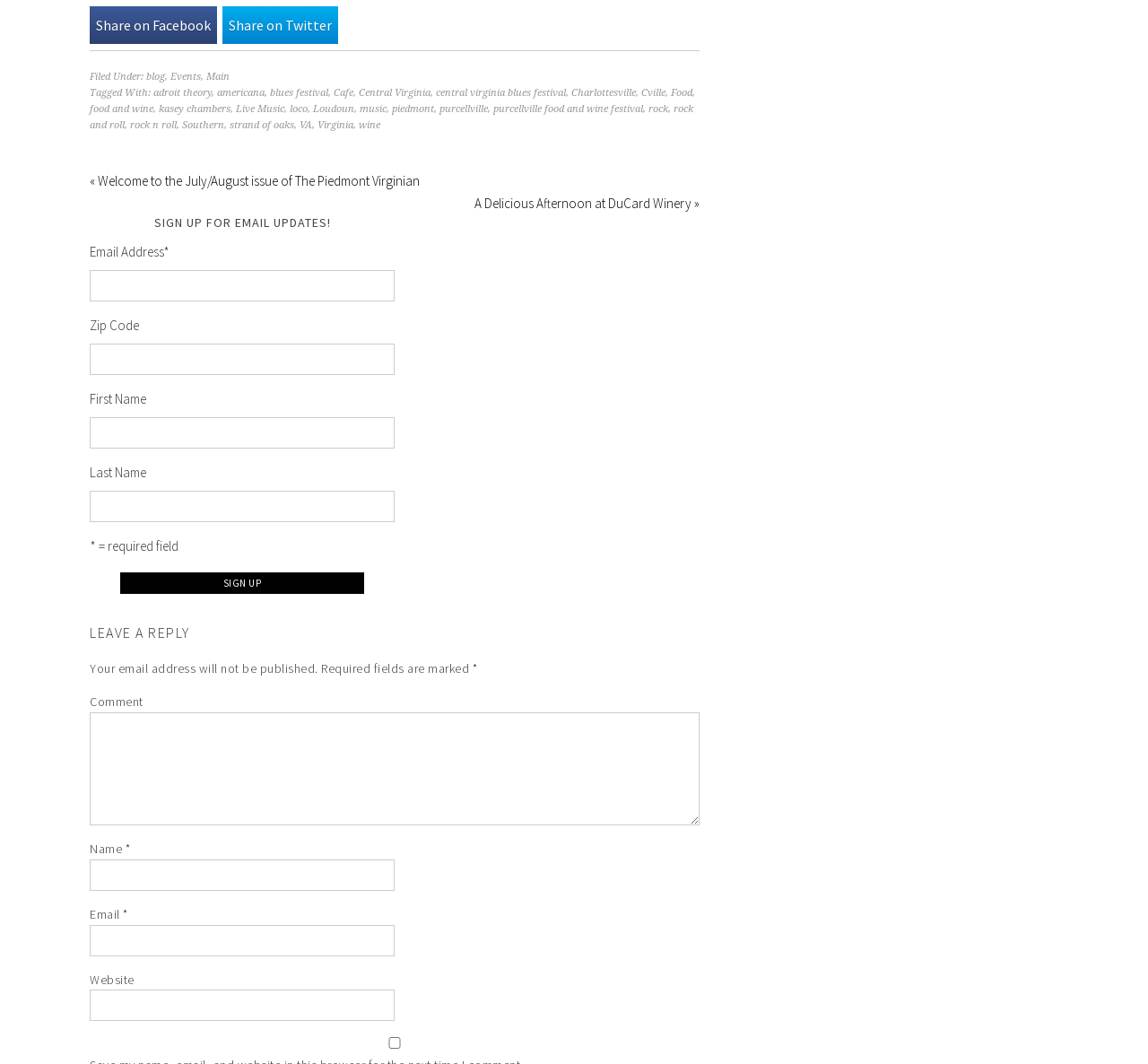Review the image closely and give a comprehensive answer to the question: What is the purpose of the 'SIGN UP FOR EMAIL UPDATES!' section?

The section is located at the top of the webpage and contains input fields for email address, zip code, first name, and last name, along with a 'Sign Up' button. This suggests that the purpose of this section is to allow users to sign up for email updates.